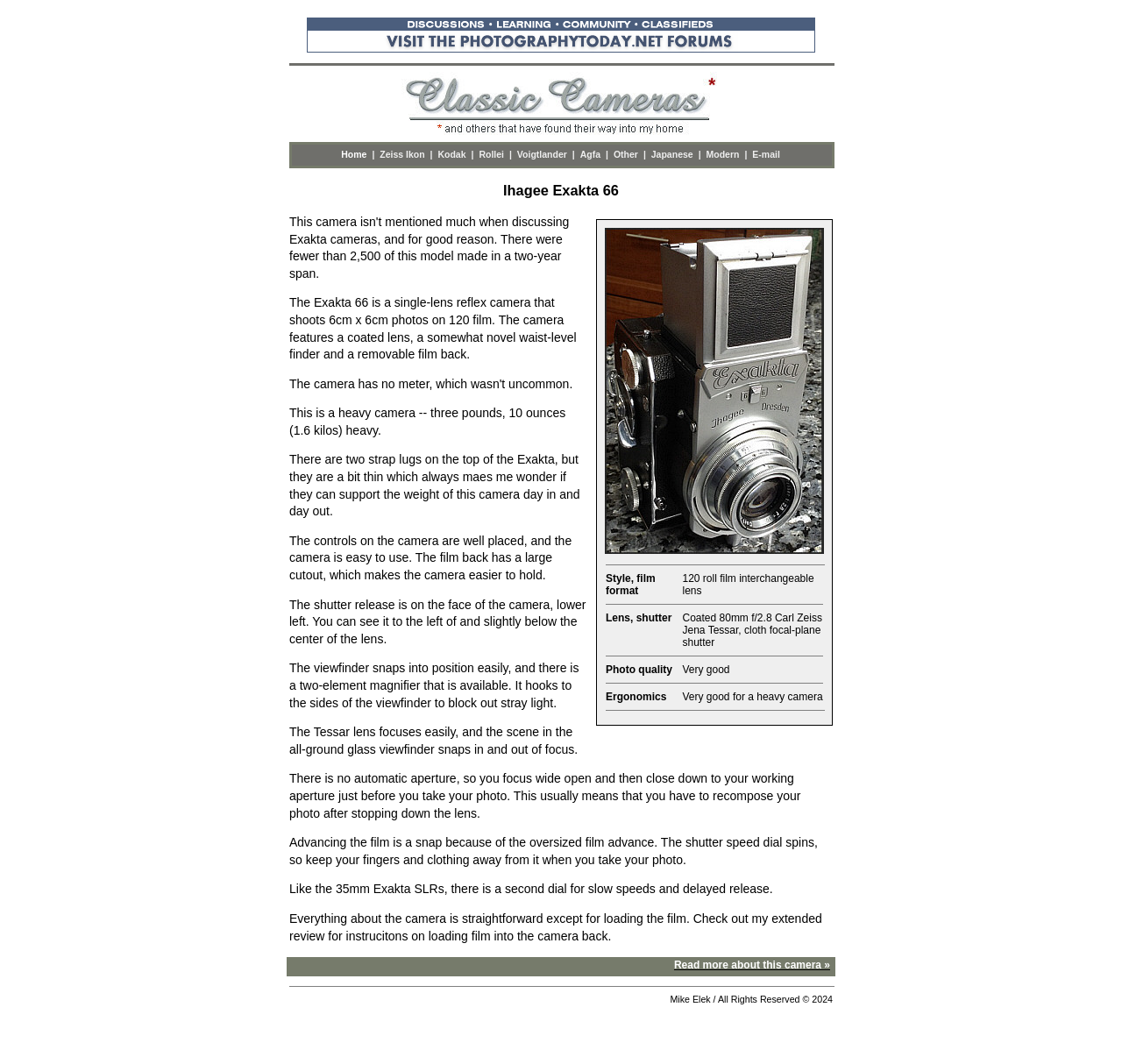What is the purpose of the oversized film advance?
Please use the image to deliver a detailed and complete answer.

I inferred this from the text on the webpage, which states 'Advancing the film is a snap because of the oversized film advance.'